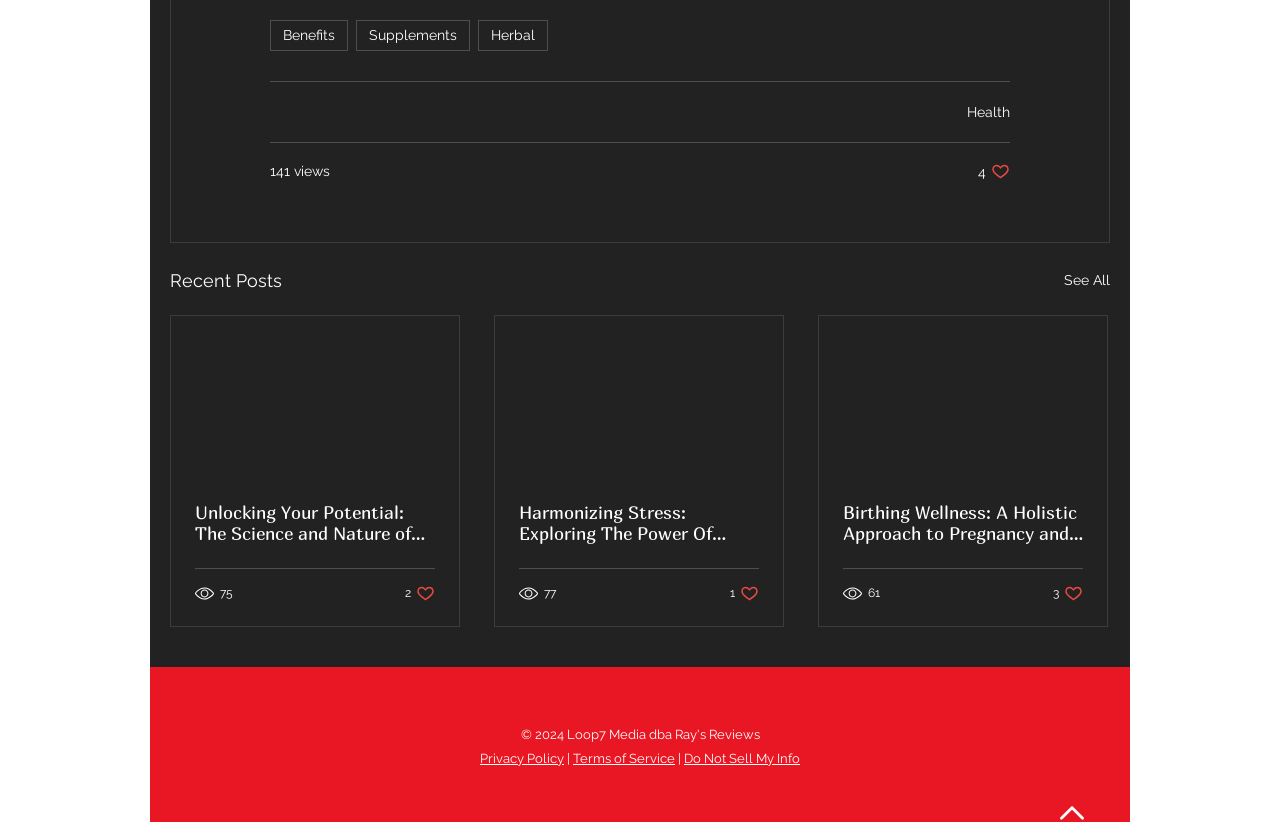Find the bounding box coordinates of the element to click in order to complete the given instruction: "View the 'Recent Posts'."

[0.133, 0.324, 0.22, 0.359]